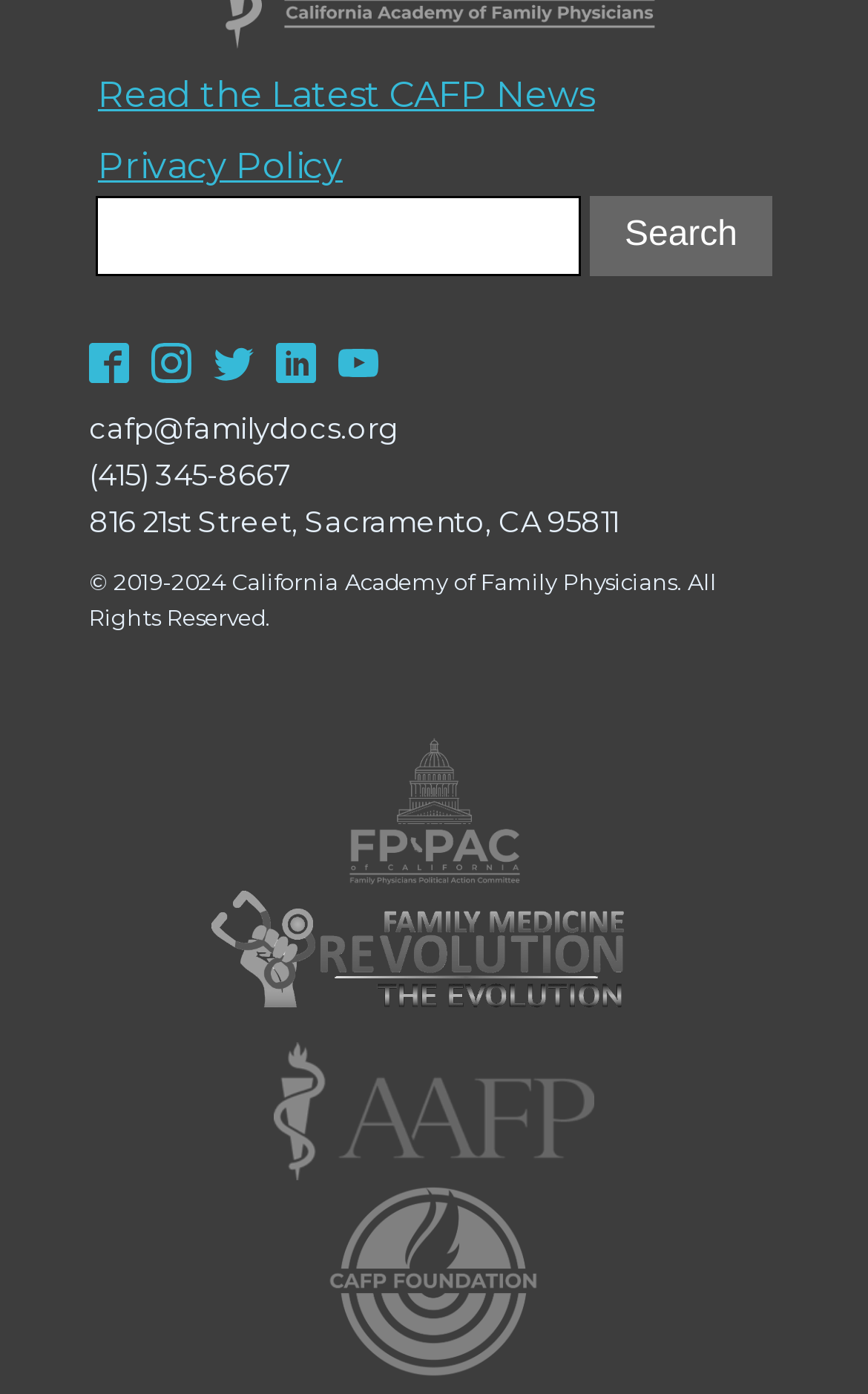Given the description: "About us", determine the bounding box coordinates of the UI element. The coordinates should be formatted as four float numbers between 0 and 1, [left, top, right, bottom].

None